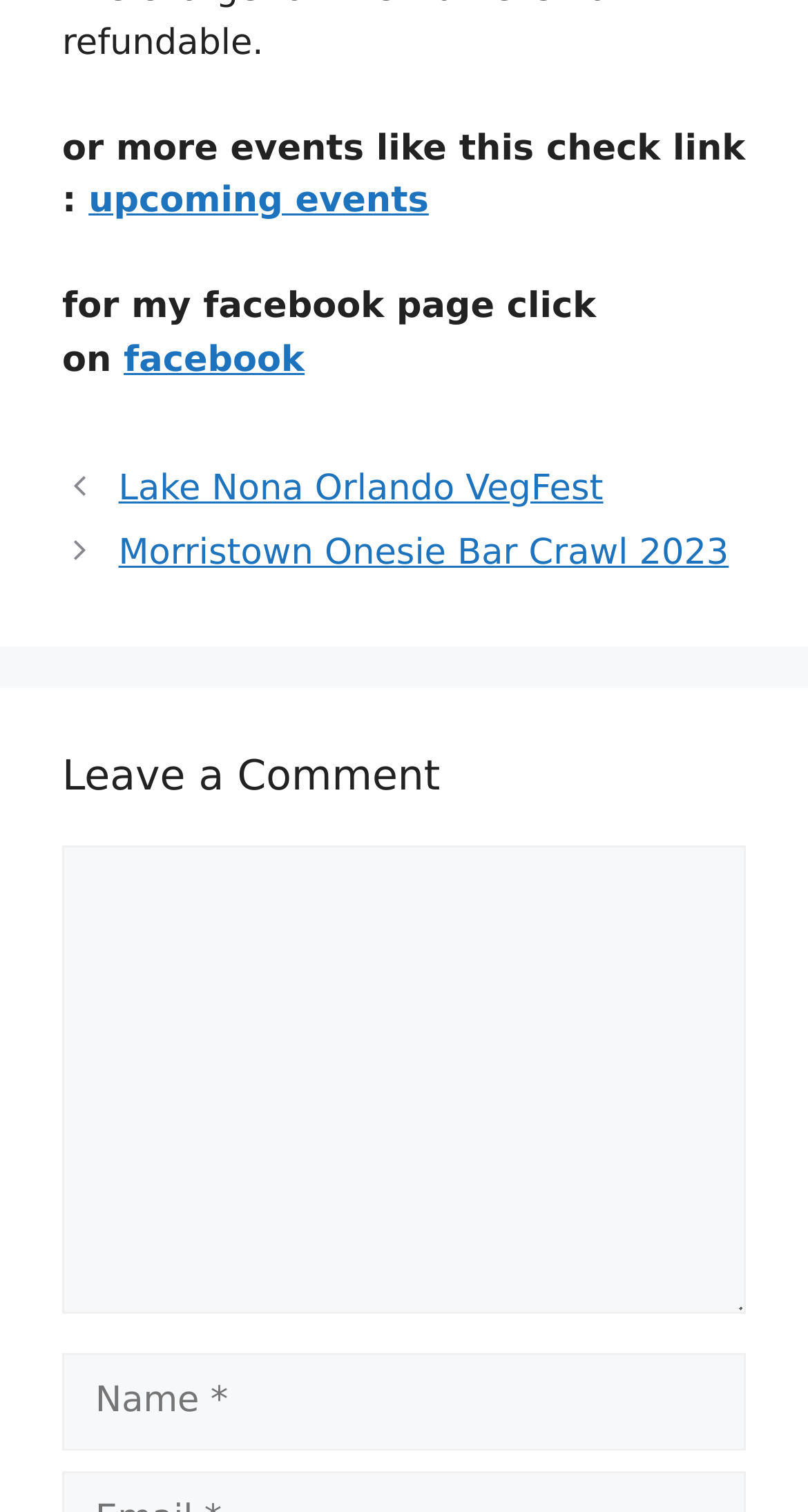How many links are in the 'Posts' navigation?
Please use the image to provide a one-word or short phrase answer.

2